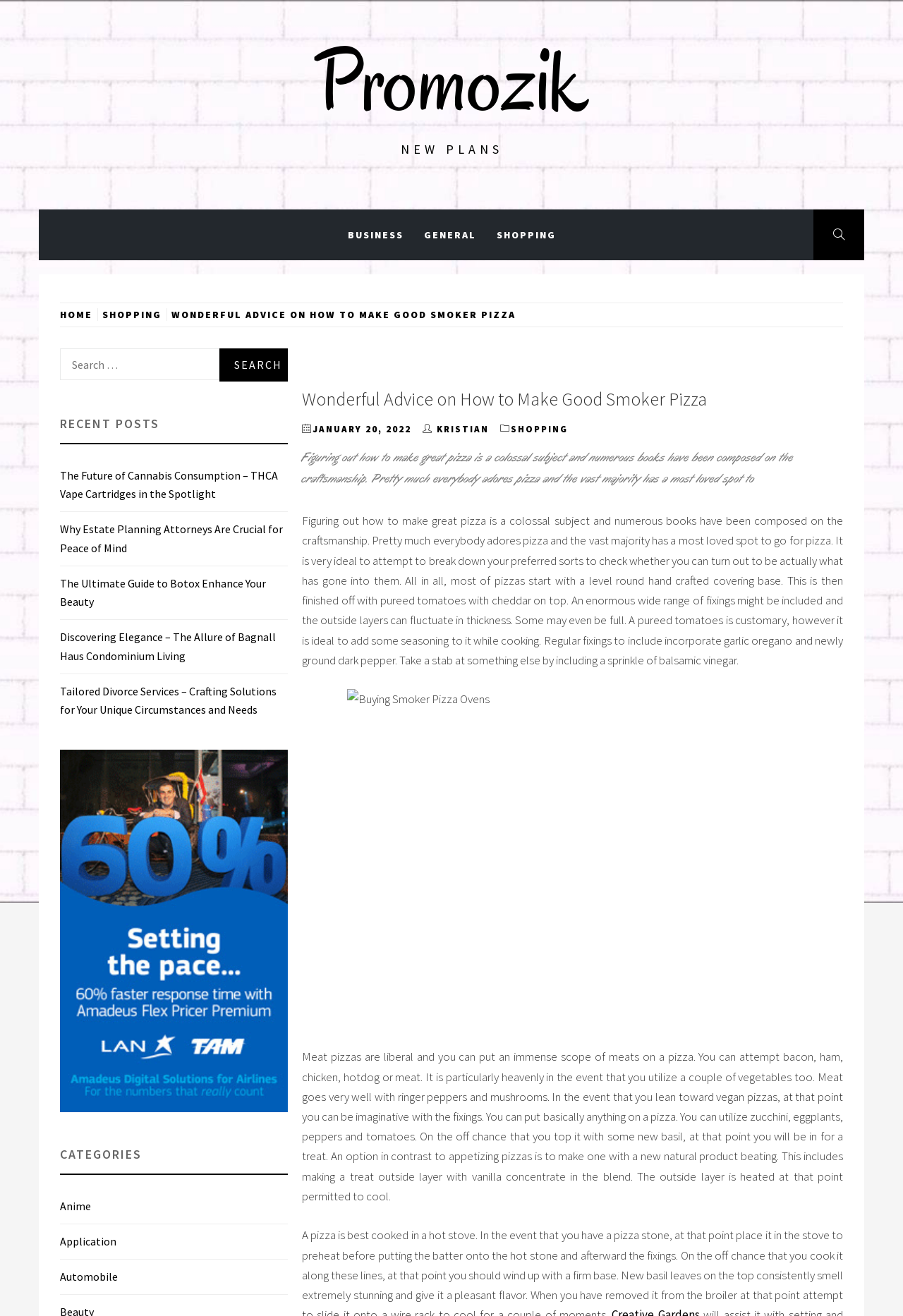Please locate the bounding box coordinates of the element that should be clicked to complete the given instruction: "Search for something".

[0.066, 0.265, 0.243, 0.289]